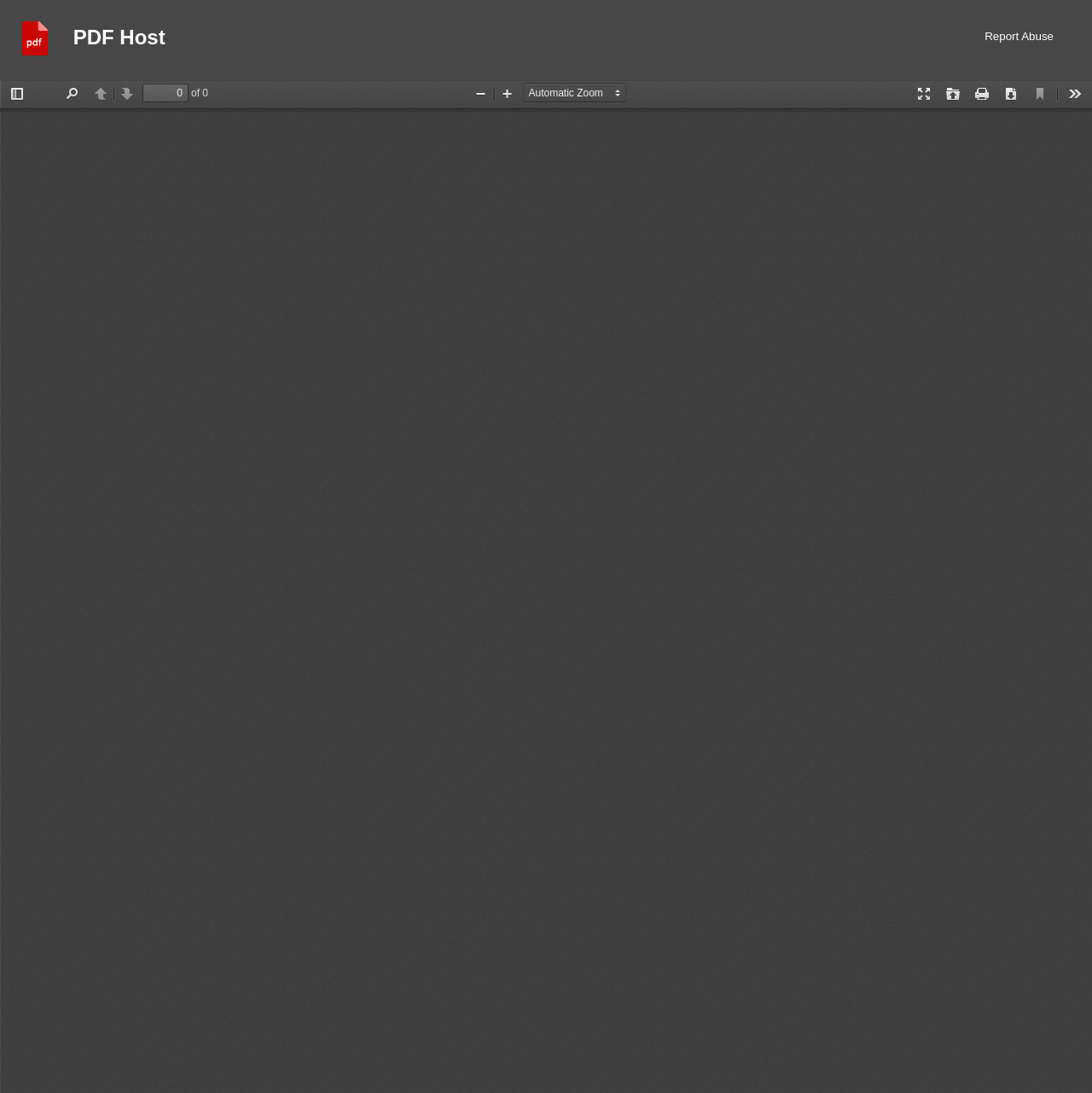Show me the bounding box coordinates of the clickable region to achieve the task as per the instruction: "toggle sidebar".

[0.003, 0.076, 0.028, 0.095]